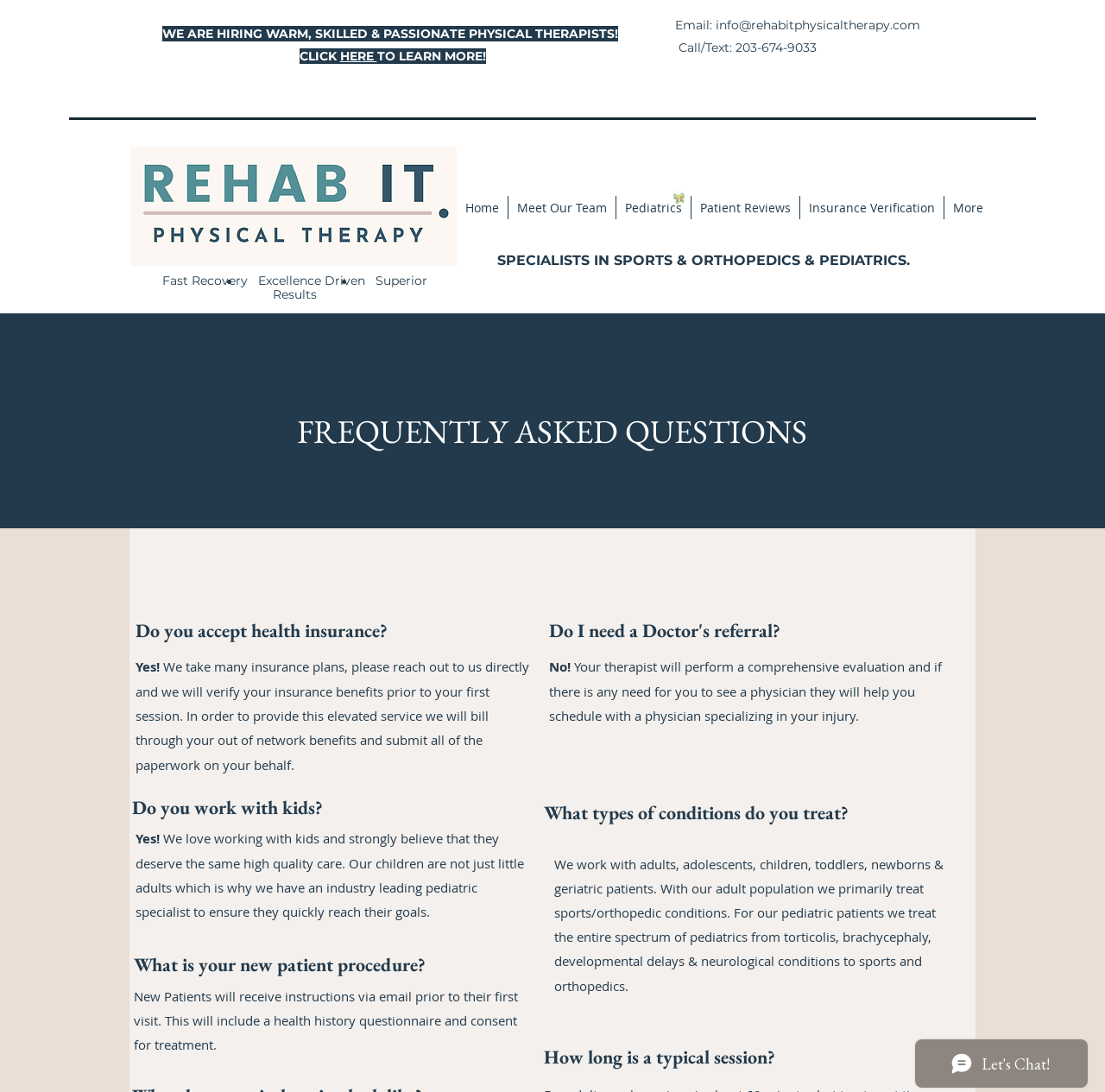Do they accept health insurance?
Using the visual information from the image, give a one-word or short-phrase answer.

Yes